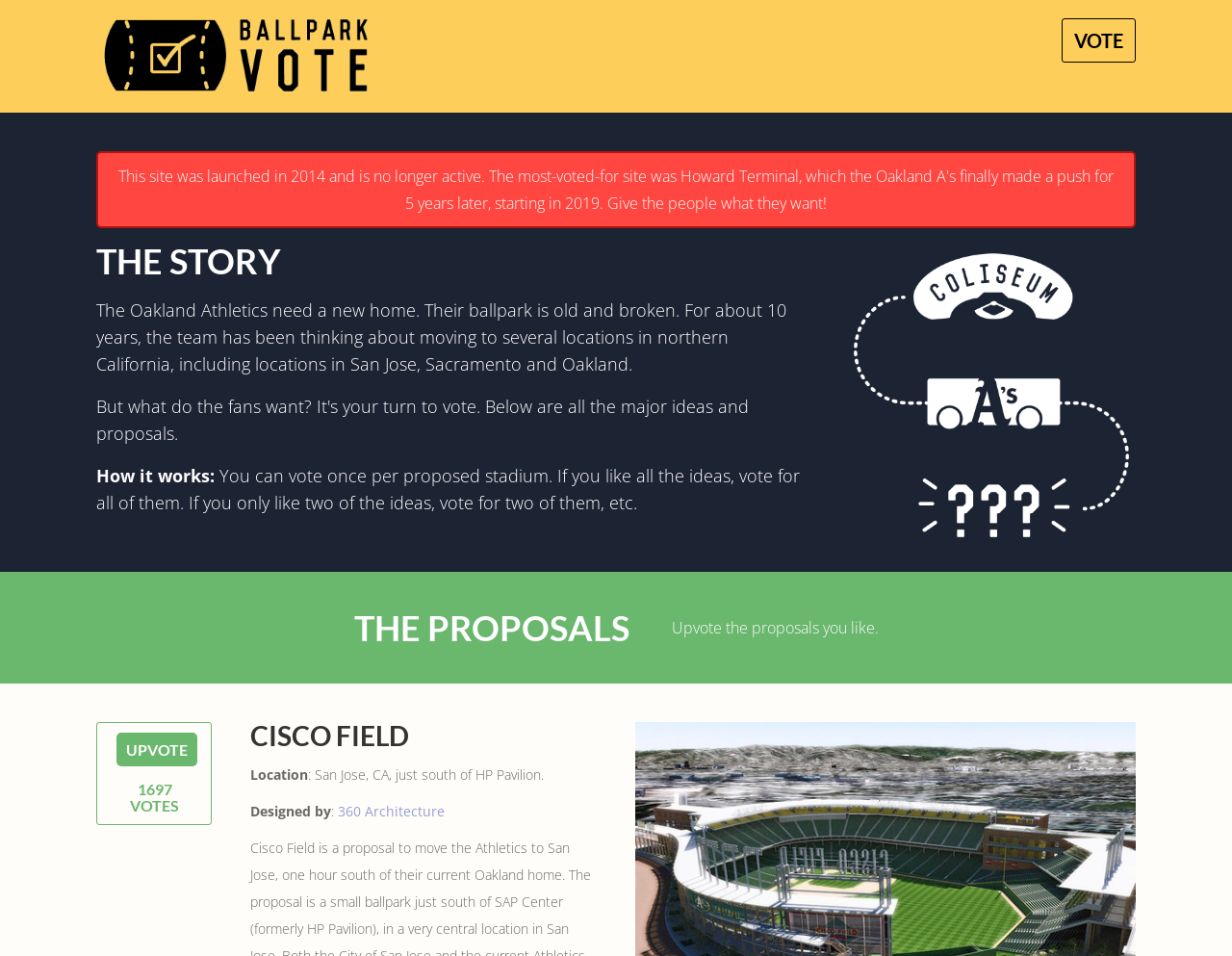Please provide a brief answer to the following inquiry using a single word or phrase:
What is the story about?

Oakland Athletics' new home